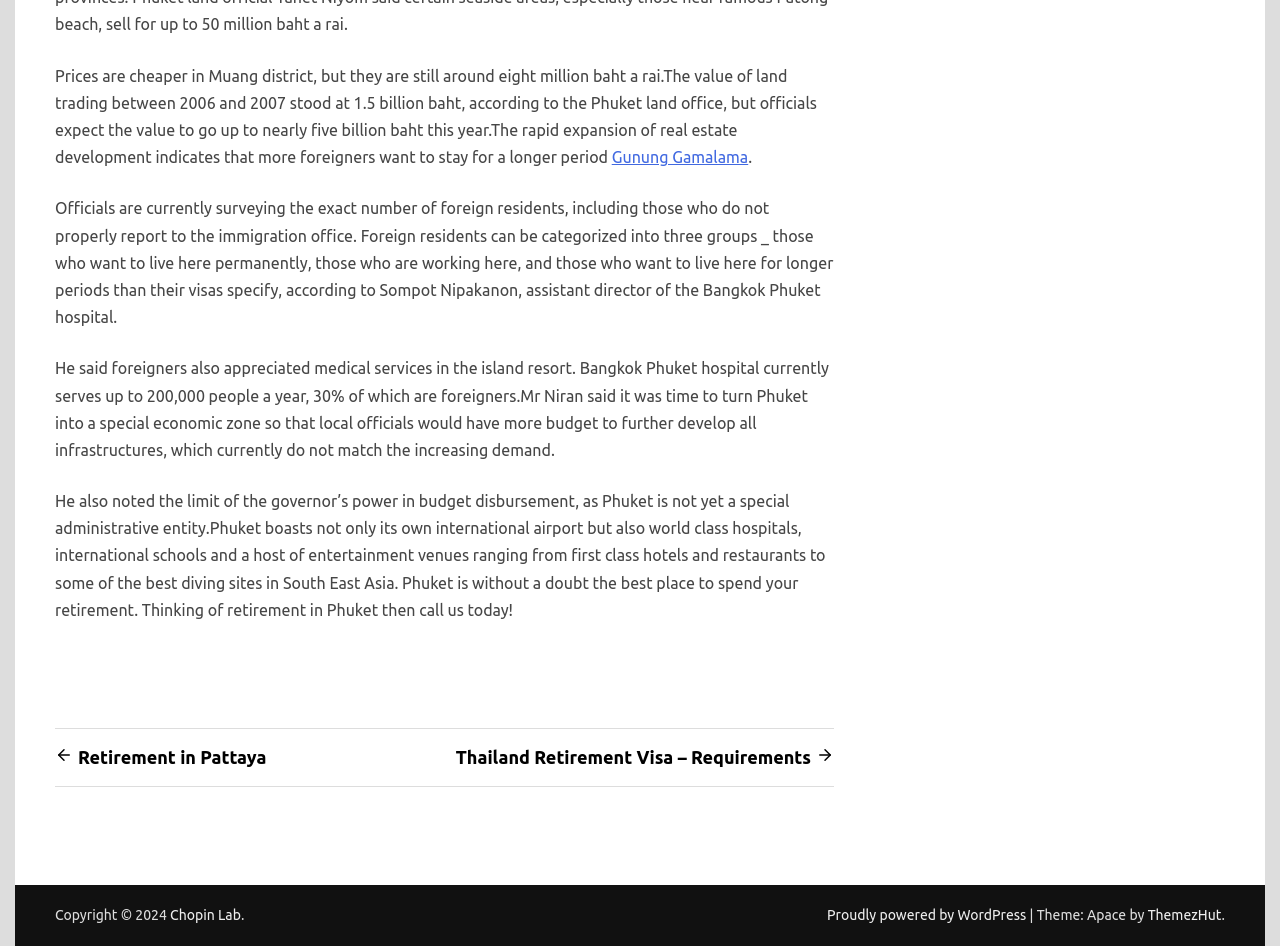Identify the bounding box of the UI component described as: "Proudly powered by WordPress".

[0.646, 0.959, 0.804, 0.976]